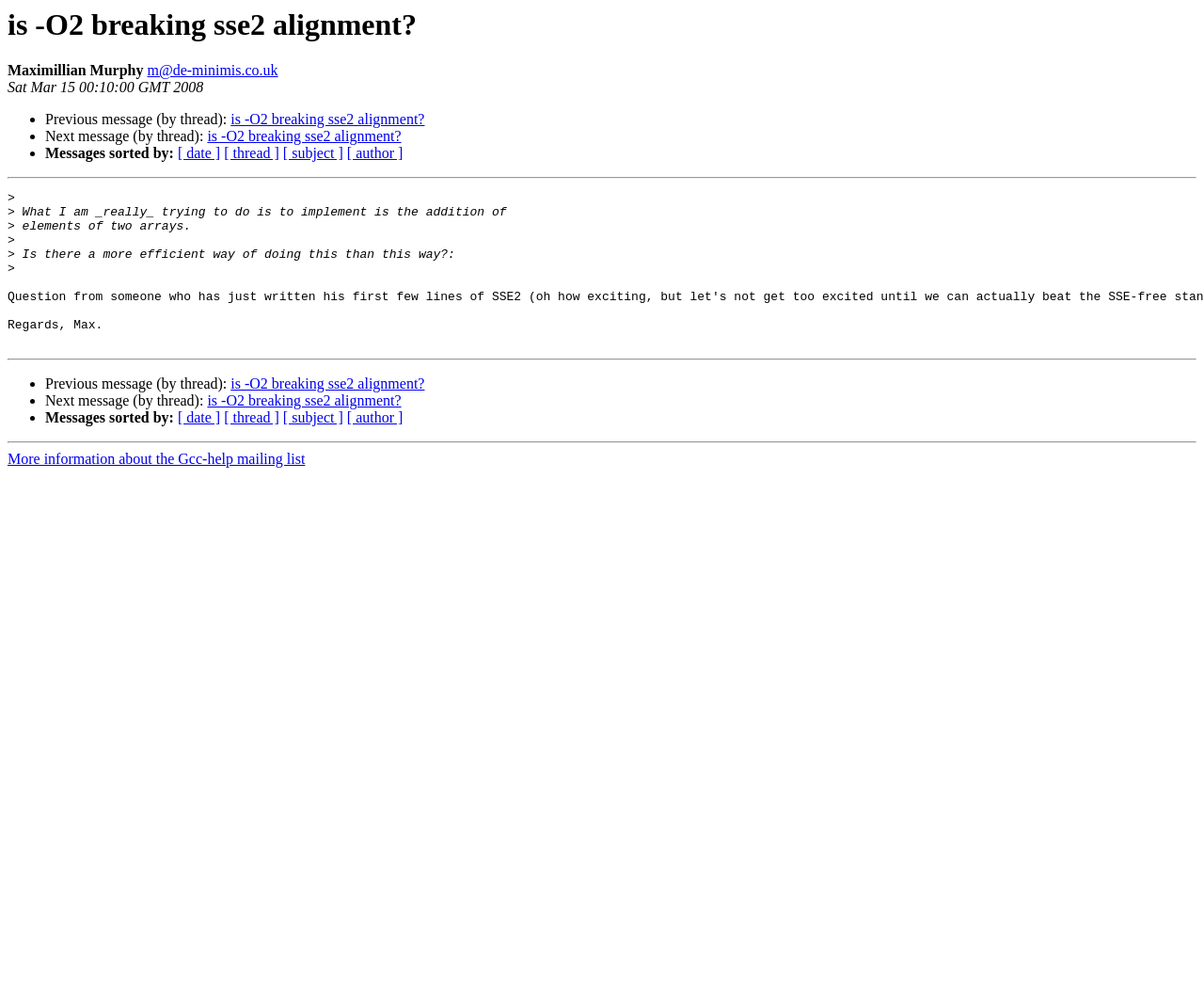Determine the bounding box coordinates for the area that should be clicked to carry out the following instruction: "View next message".

[0.038, 0.128, 0.172, 0.144]